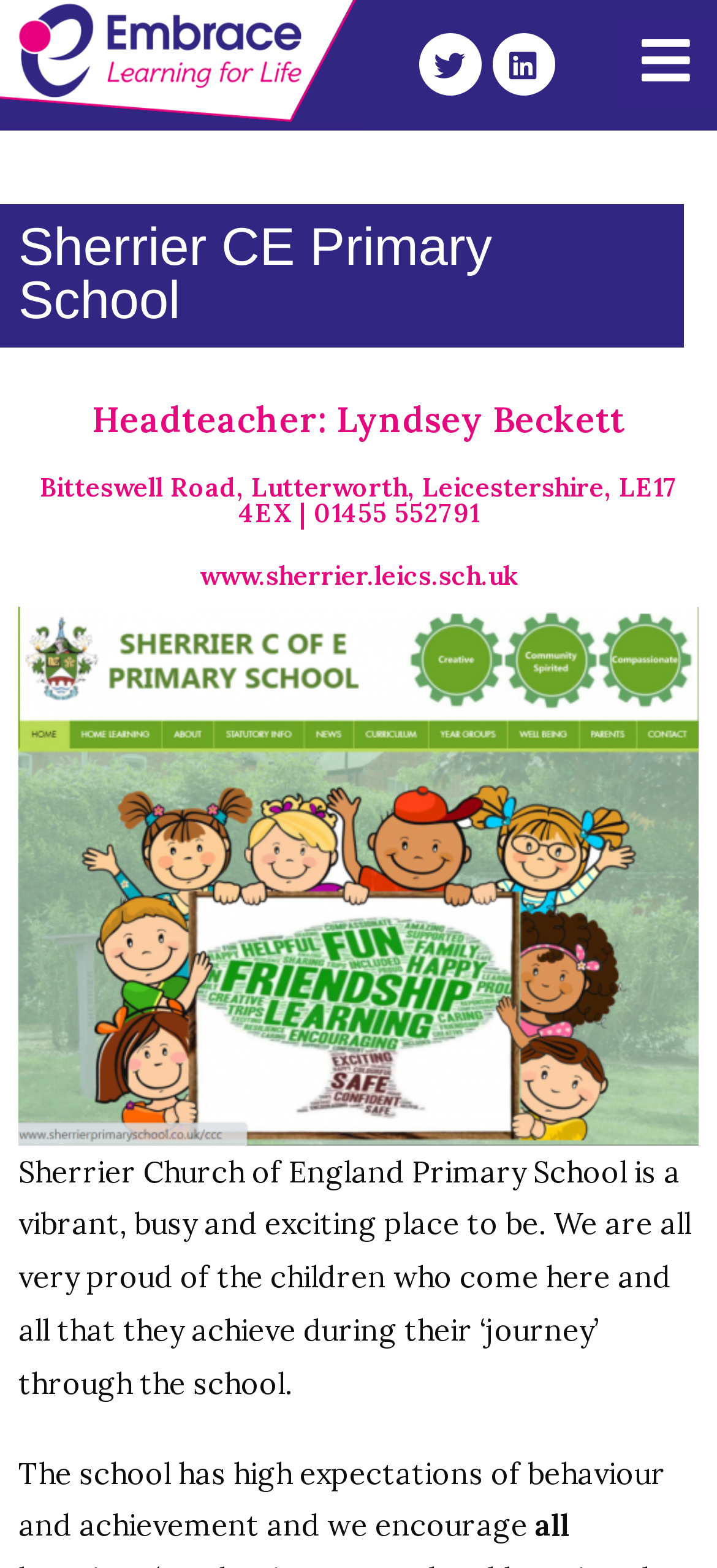Based on the element description: "Humberger Toggle Menu", identify the UI element and provide its bounding box coordinates. Use four float numbers between 0 and 1, [left, top, right, bottom].

[0.856, 0.012, 1.0, 0.071]